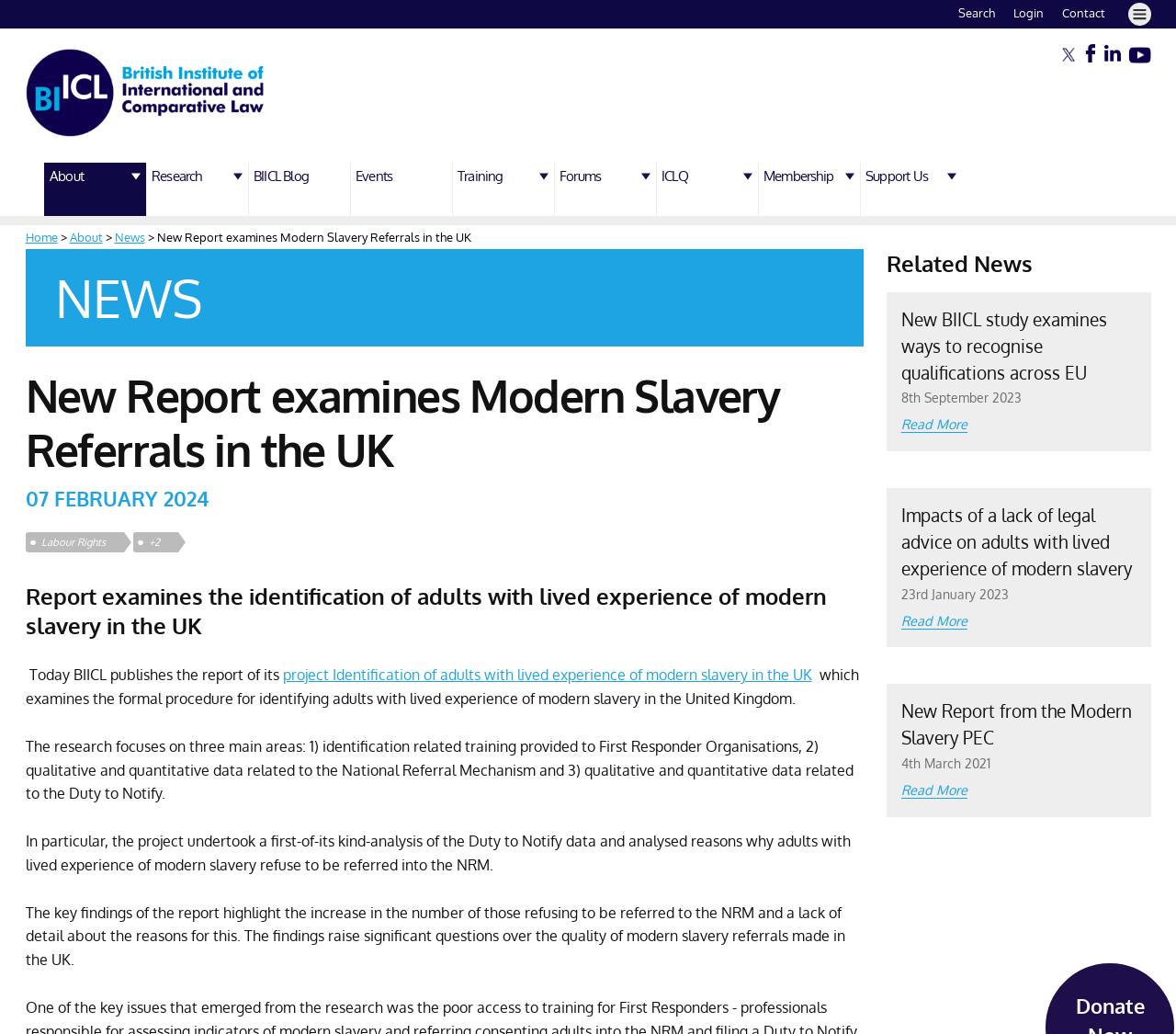Can you determine the bounding box coordinates of the area that needs to be clicked to fulfill the following instruction: "Click on Home"?

None